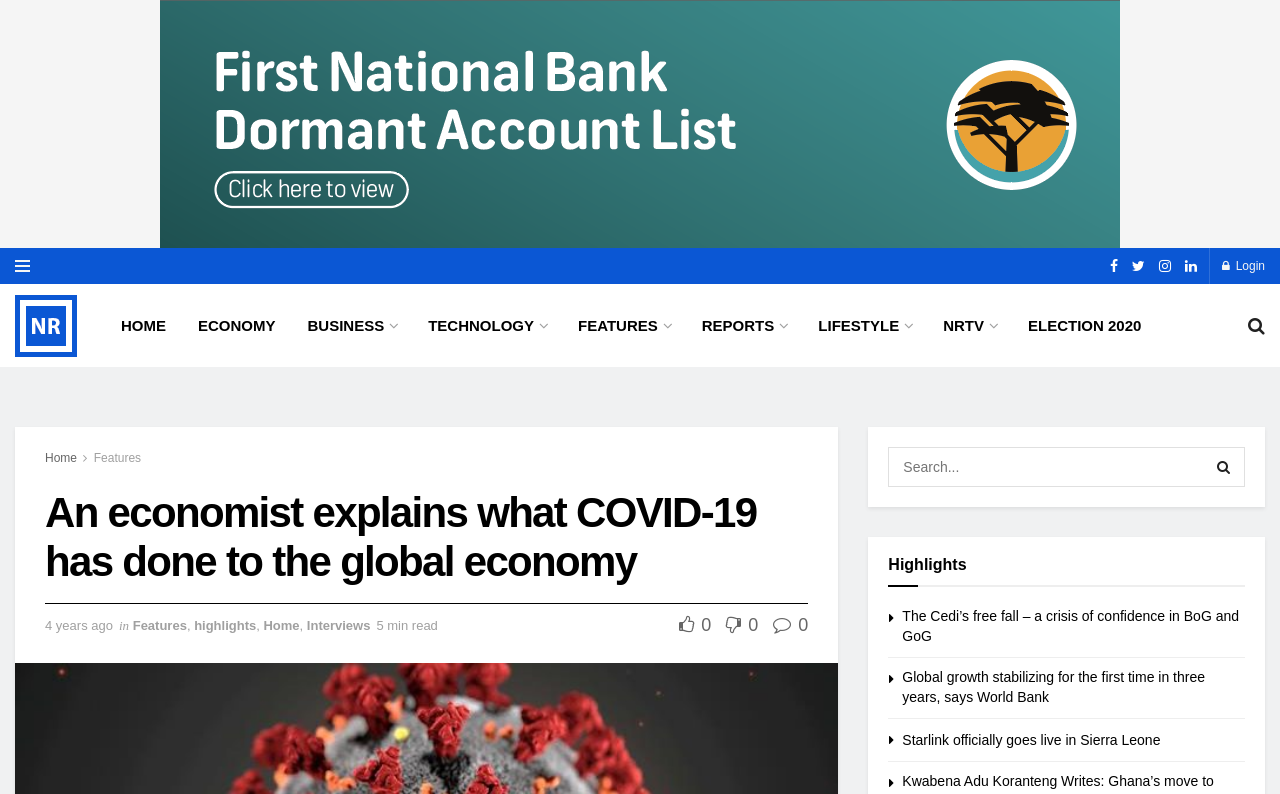Identify the bounding box of the HTML element described as: "name="s" placeholder="Search..."".

[0.694, 0.563, 0.973, 0.613]